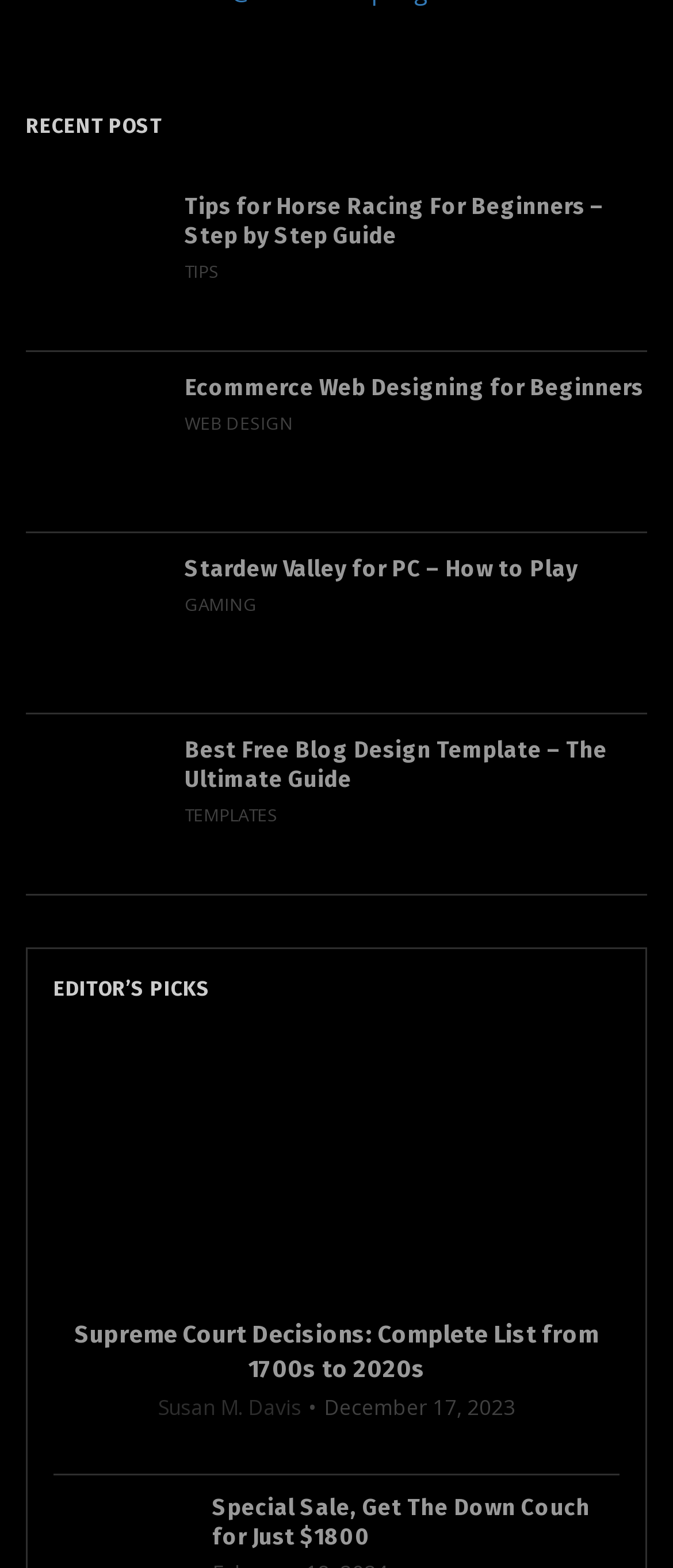Show me the bounding box coordinates of the clickable region to achieve the task as per the instruction: "Read the article about horse racing for beginners".

[0.038, 0.122, 0.244, 0.21]